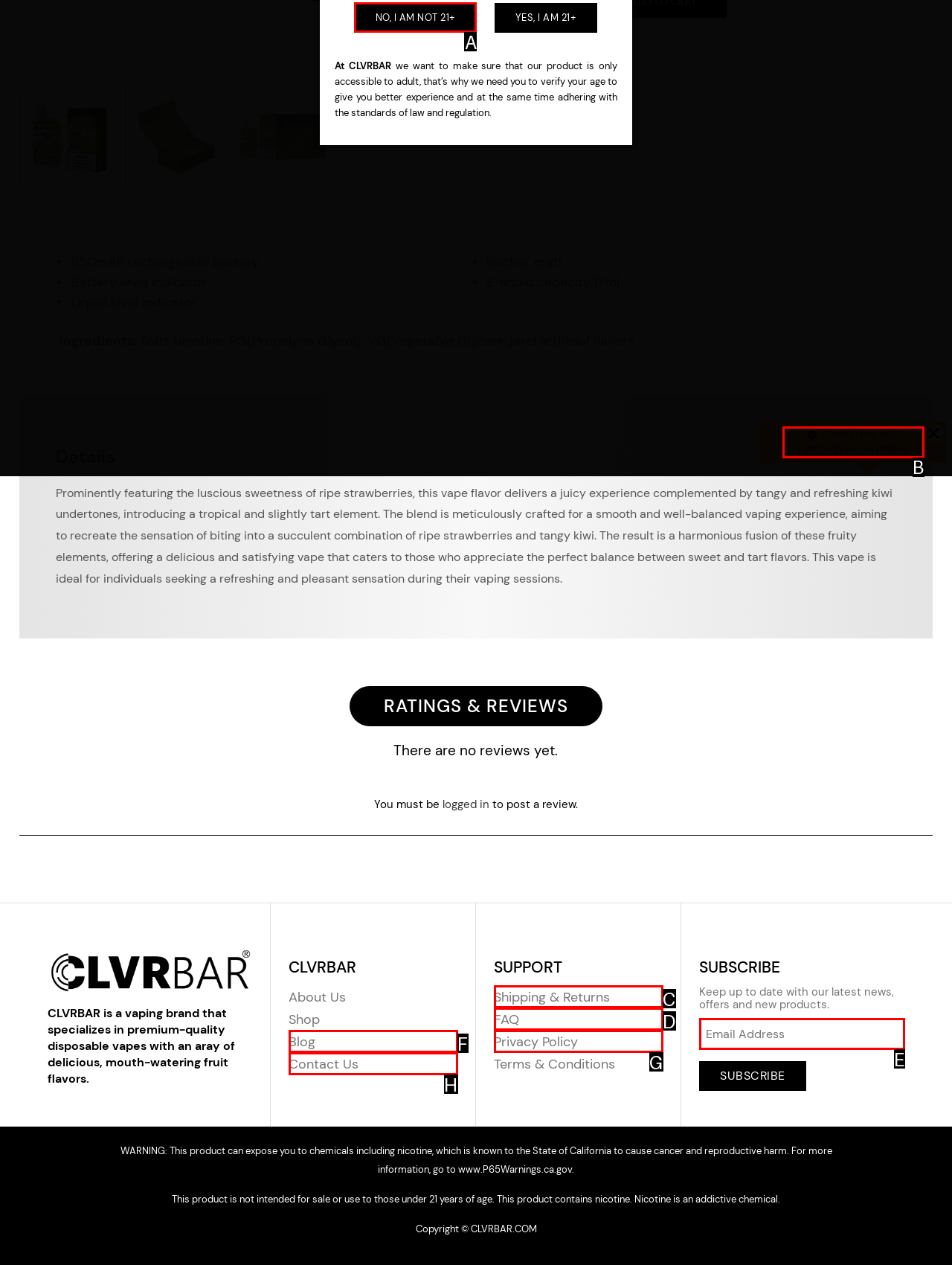Select the option that matches the description: Shipping & Returns. Answer with the letter of the correct option directly.

C